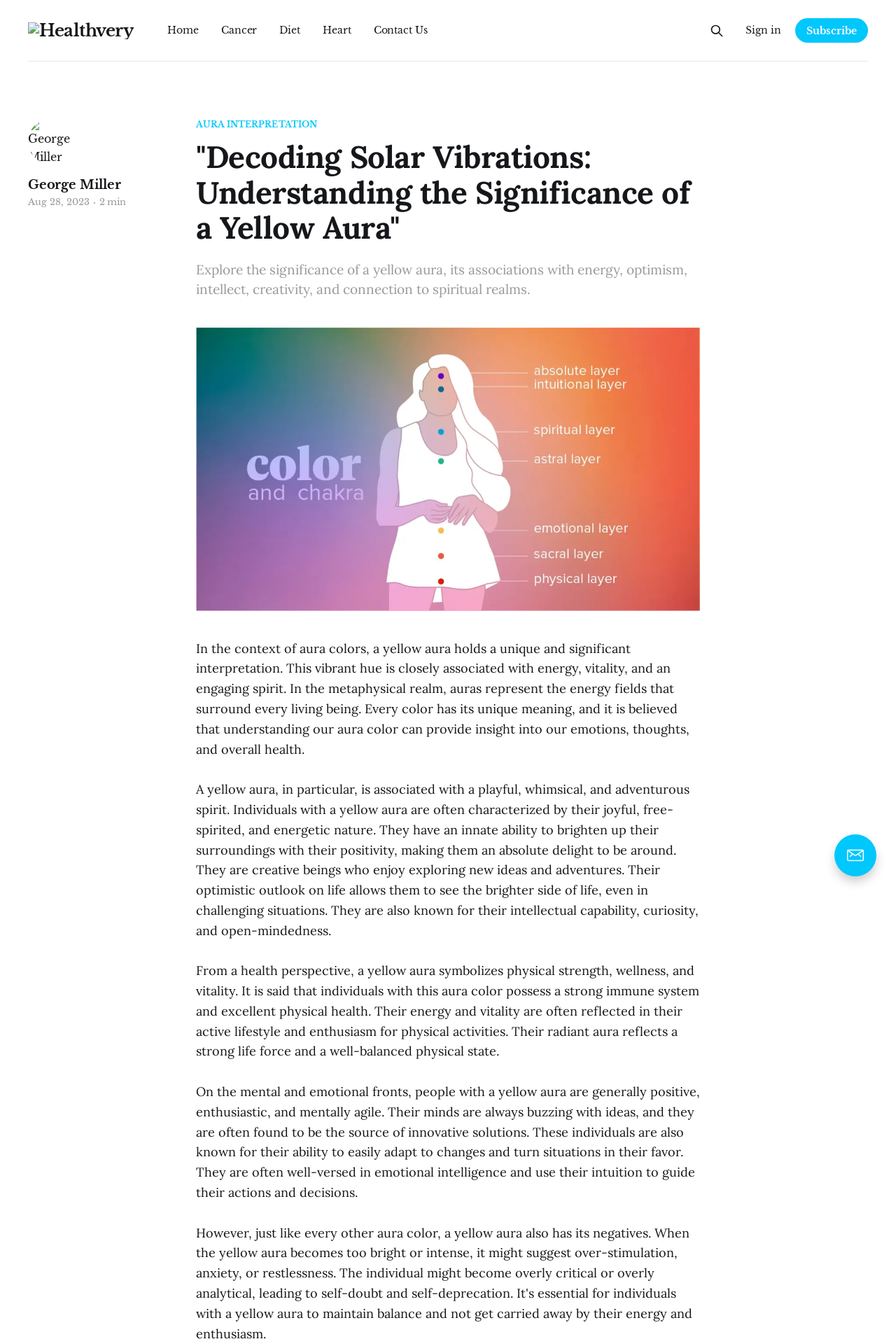Identify the bounding box coordinates of the clickable region necessary to fulfill the following instruction: "Subscribe". The bounding box coordinates should be four float numbers between 0 and 1, i.e., [left, top, right, bottom].

[0.887, 0.014, 0.969, 0.032]